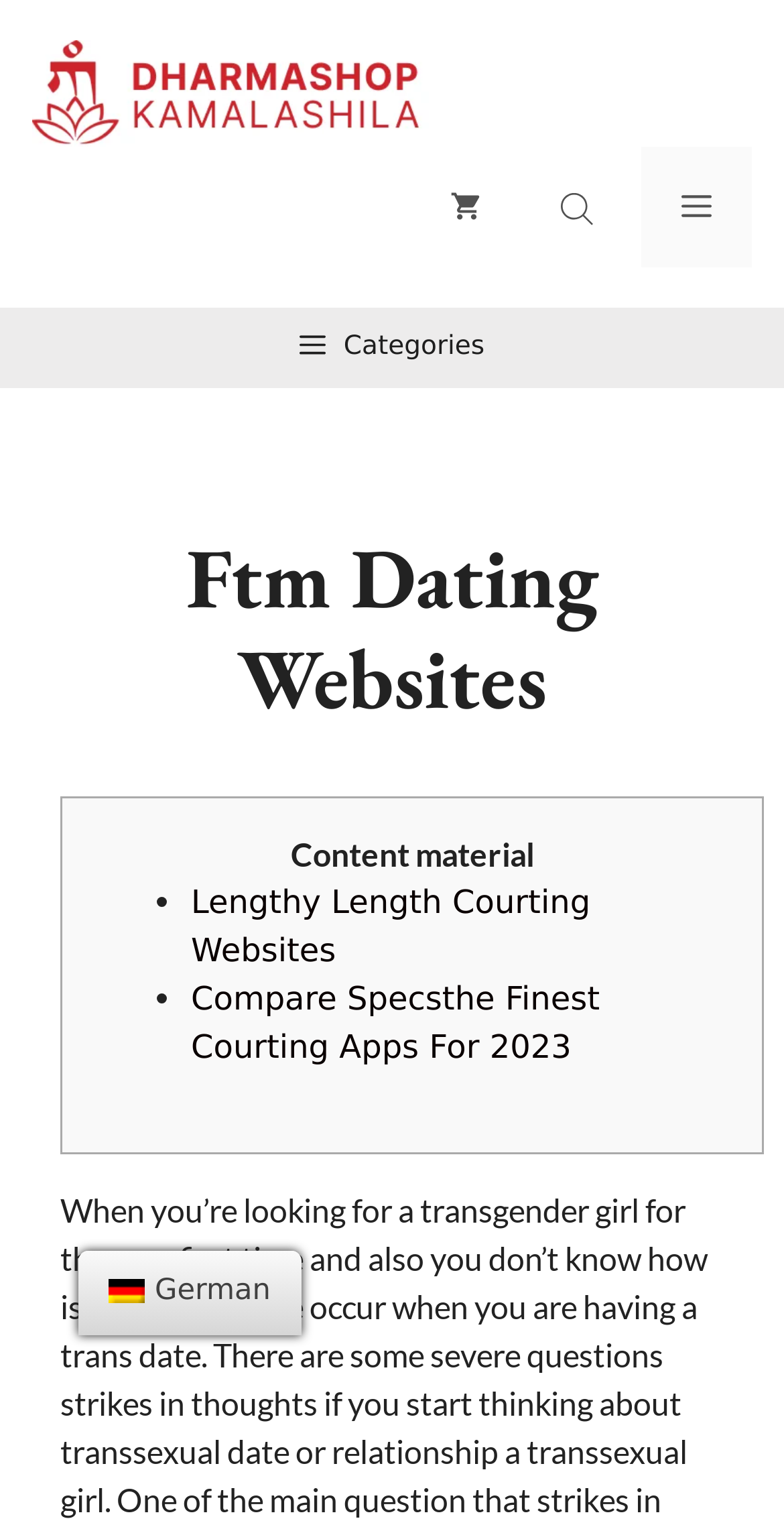Create a detailed summary of all the visual and textual information on the webpage.

The webpage is about Ftm Dating Websites, with a prominent banner at the top displaying the website's name, accompanied by a logo image. Below the banner, there is a navigation section with a link to view the shopping cart and a button to expand the menu.

On the left side of the page, there is a button labeled "Categories" that, when expanded, reveals a header section with the title "Ftm Dating Websites". Below the header, there is a table layout containing a list of links related to dating websites. The list includes items such as "Lengthy Length Courting Websites" and "Compare Specsthe Finest Courting Apps For 2023", each preceded by a bullet point.

At the bottom of the page, there is a link to switch the language to German, accompanied by a flag icon.

There are a total of 5 links, 4 images, and 2 buttons on the page. The layout is organized, with clear headings and concise text, making it easy to navigate.